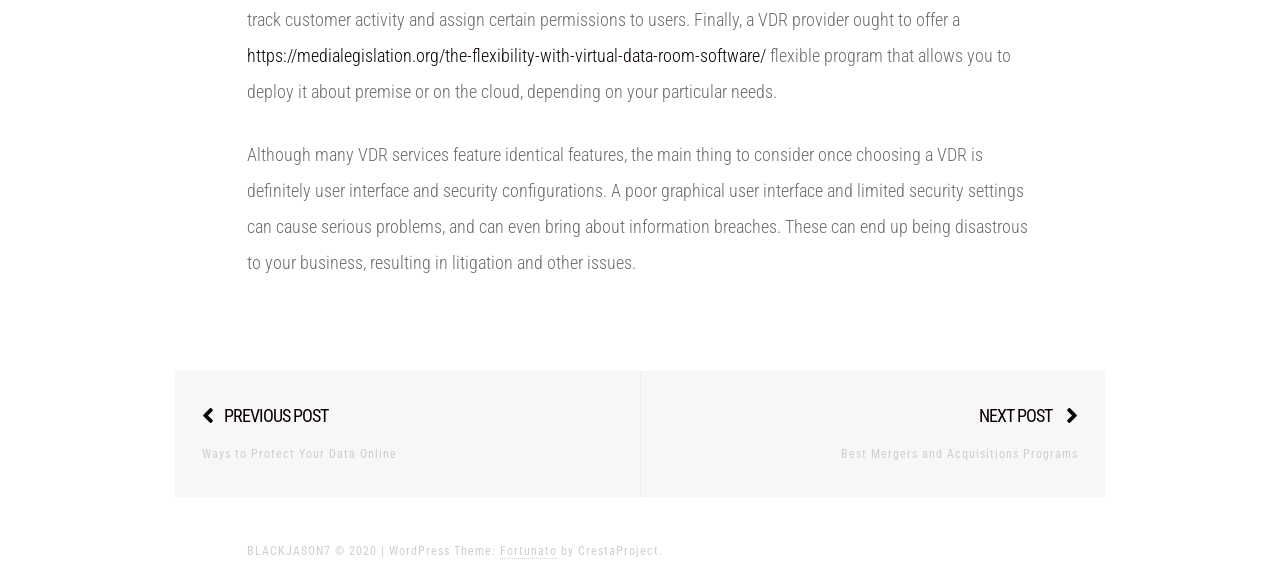Please respond in a single word or phrase: 
What is the main topic of the webpage?

Virtual Data Room